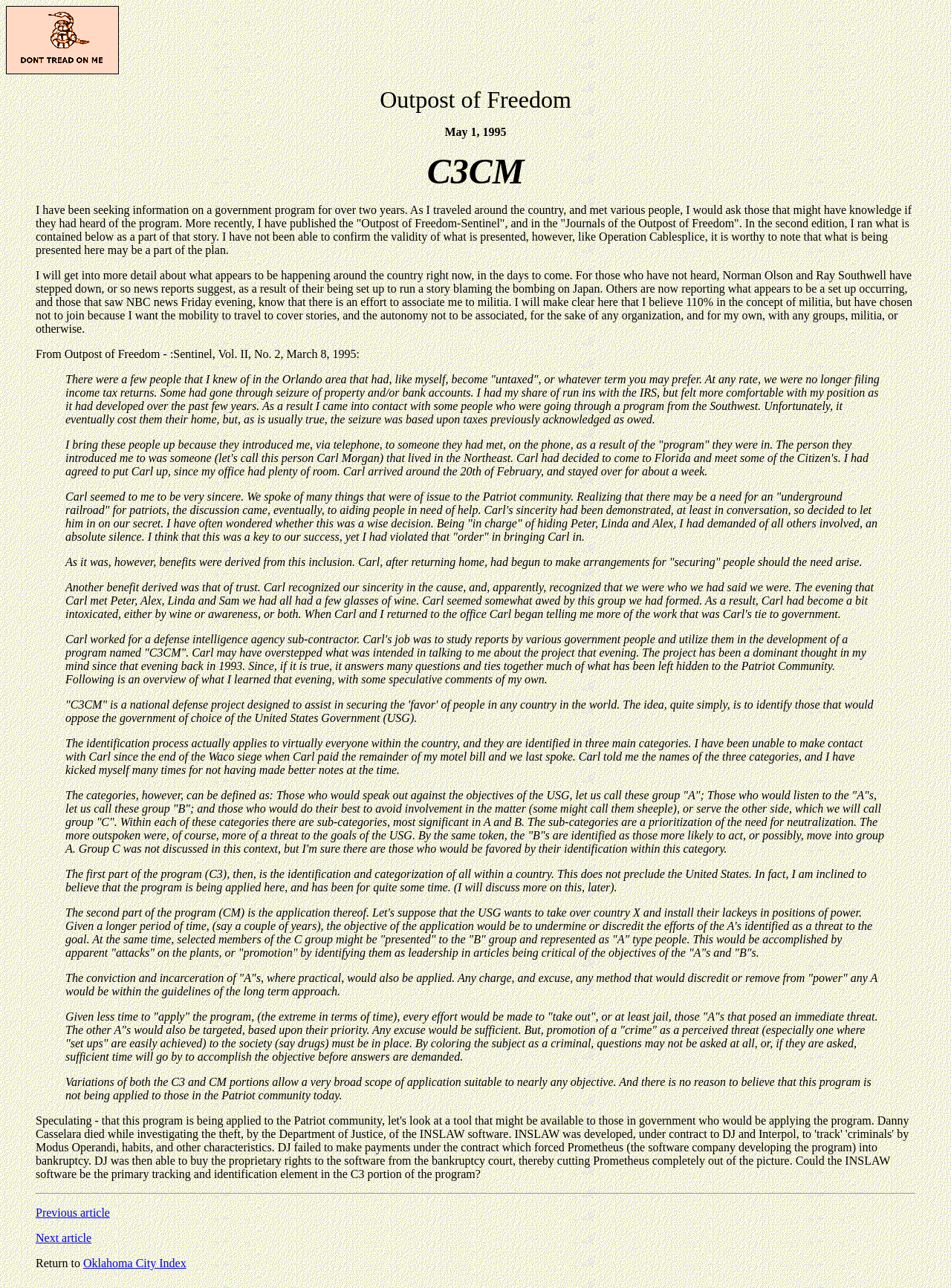What is the name of the publication mentioned in the article?
Provide an in-depth and detailed answer to the question.

The name of the publication is obtained from the StaticText element with the text 'Outpost of Freedom-Sentinel' which is mentioned as a publication in the article.